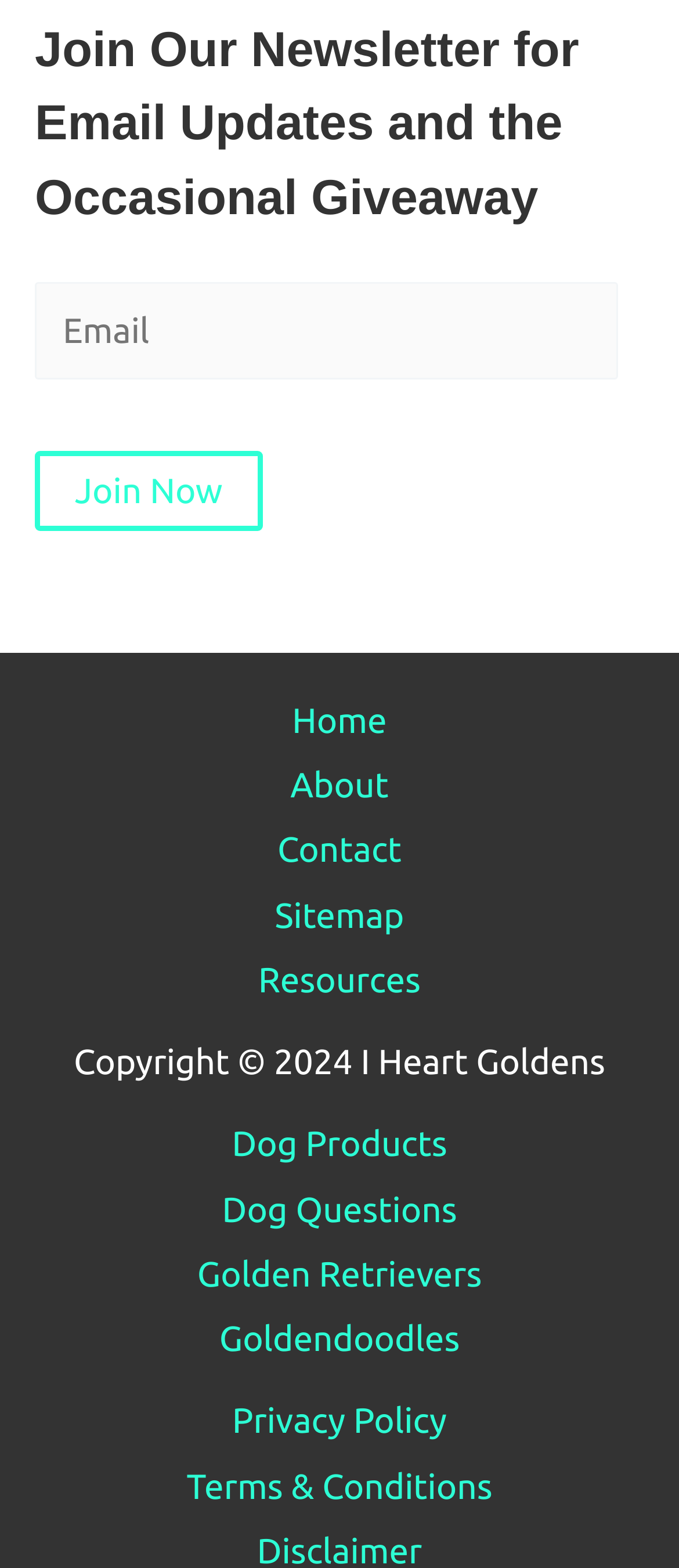Please determine the bounding box coordinates of the element's region to click for the following instruction: "Enter email address".

[0.051, 0.18, 0.91, 0.243]